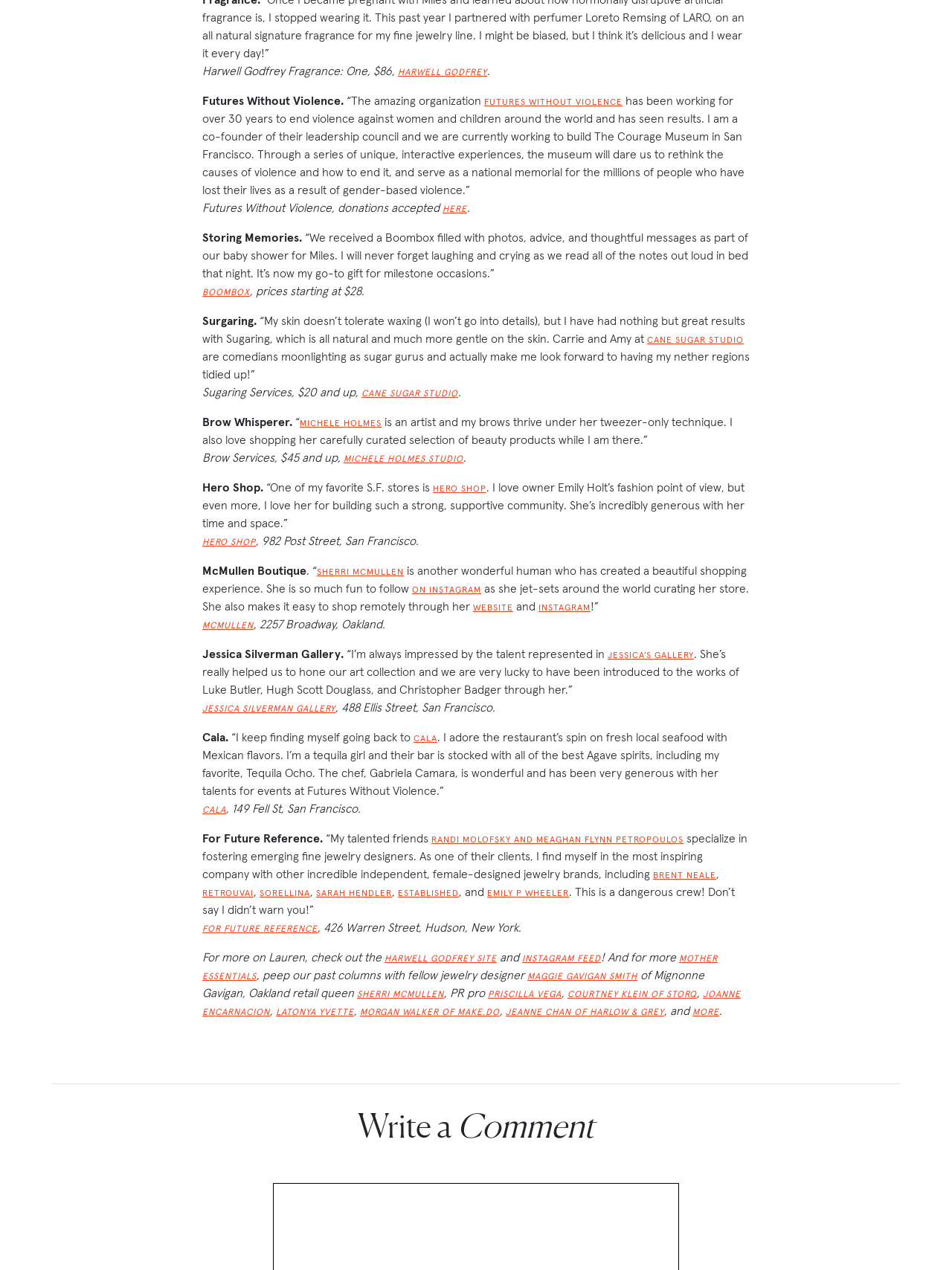Answer with a single word or phrase: 
What is the name of the fragrance?

Harwell Godfrey Fragrance: One